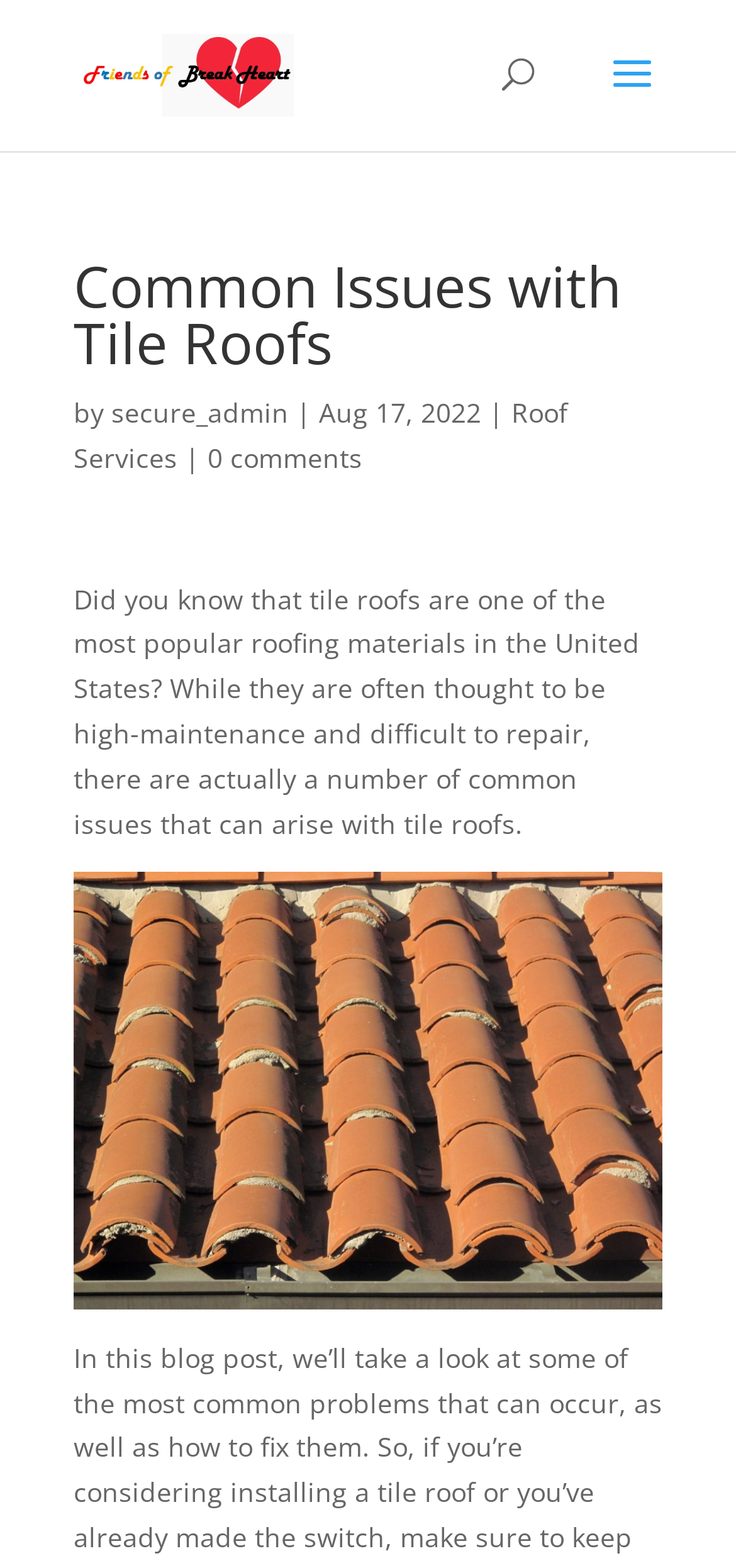Find the headline of the webpage and generate its text content.

Common Issues with Tile Roofs 